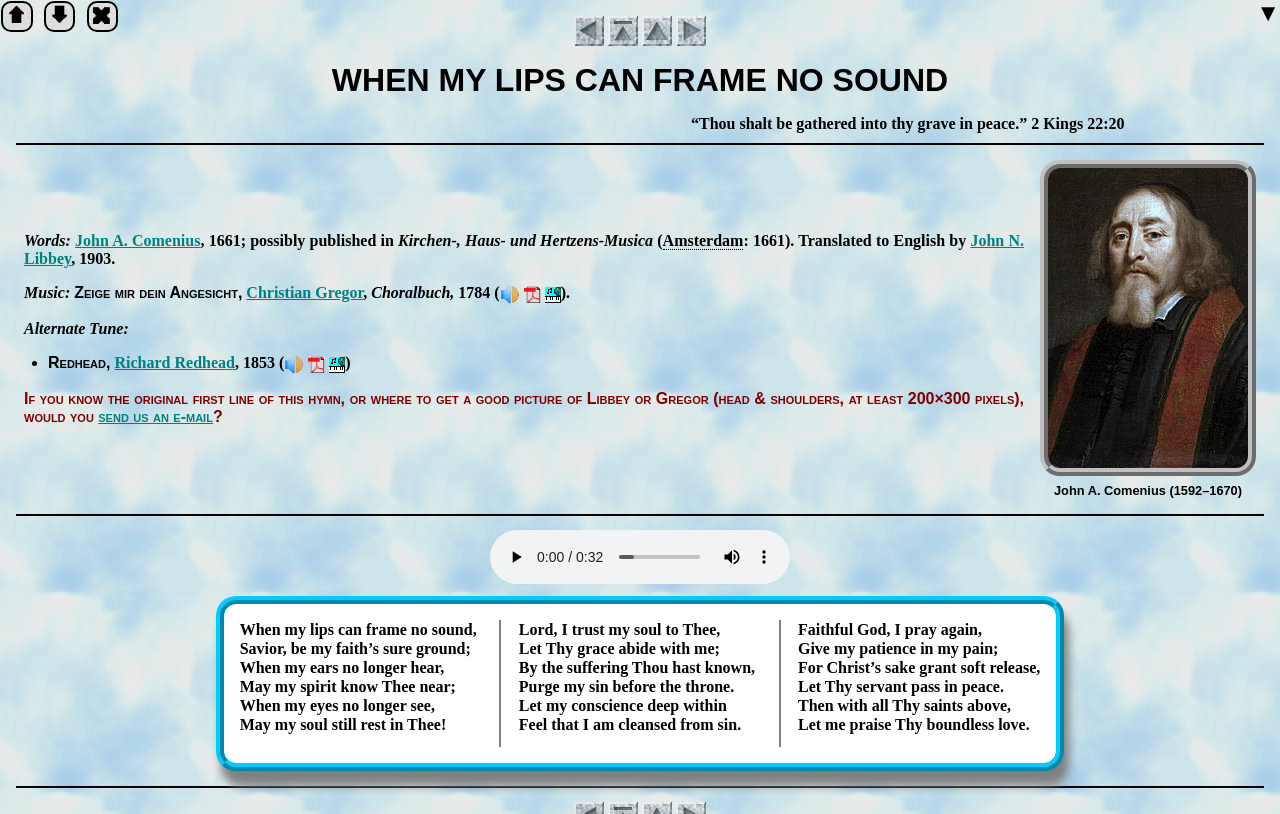Locate the bounding box coordinates of the clickable area needed to fulfill the instruction: "Increase font size".

[0.001, 0.001, 0.025, 0.039]